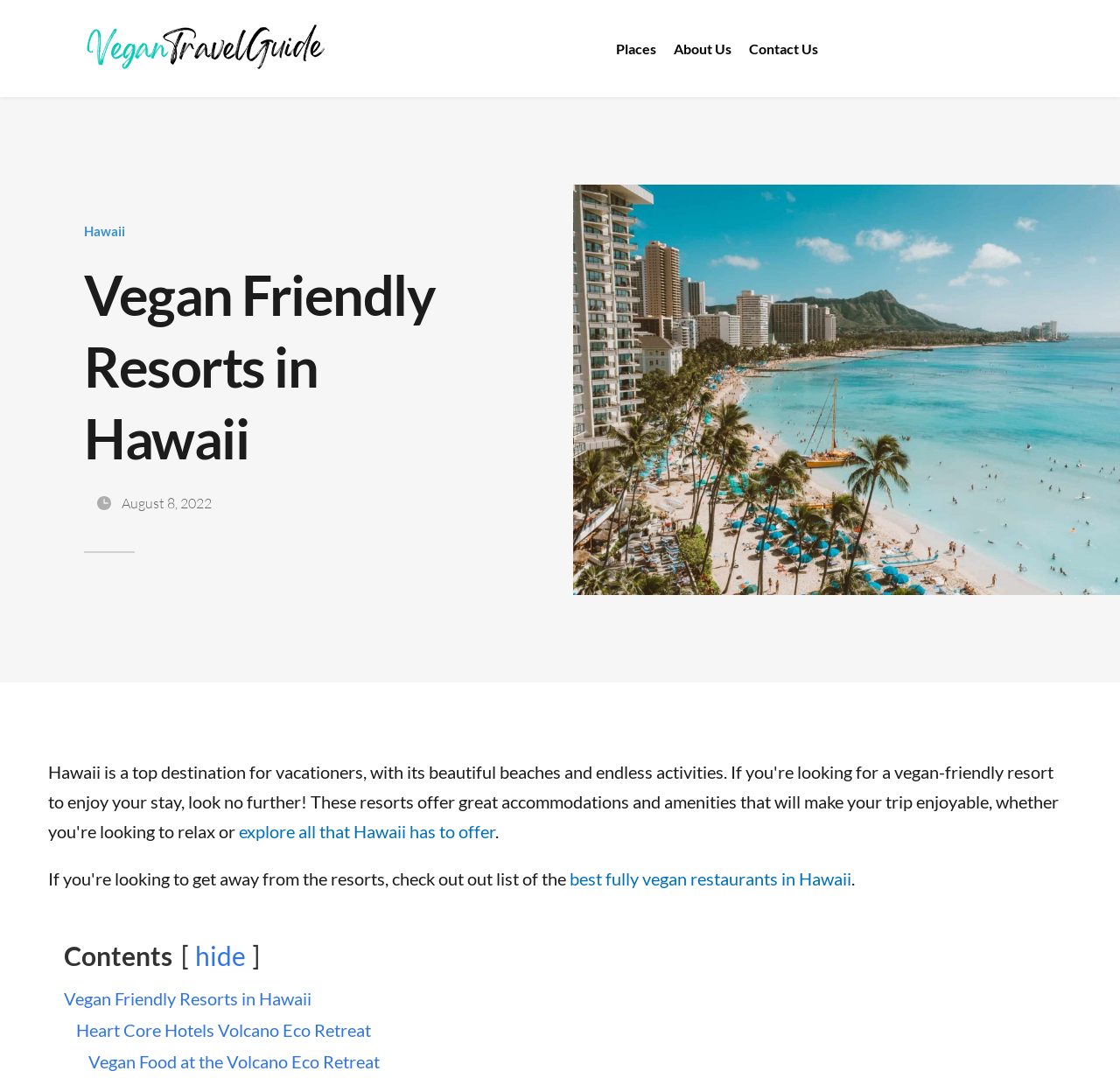Please determine the primary heading and provide its text.

Vegan Friendly Resorts in Hawaii 